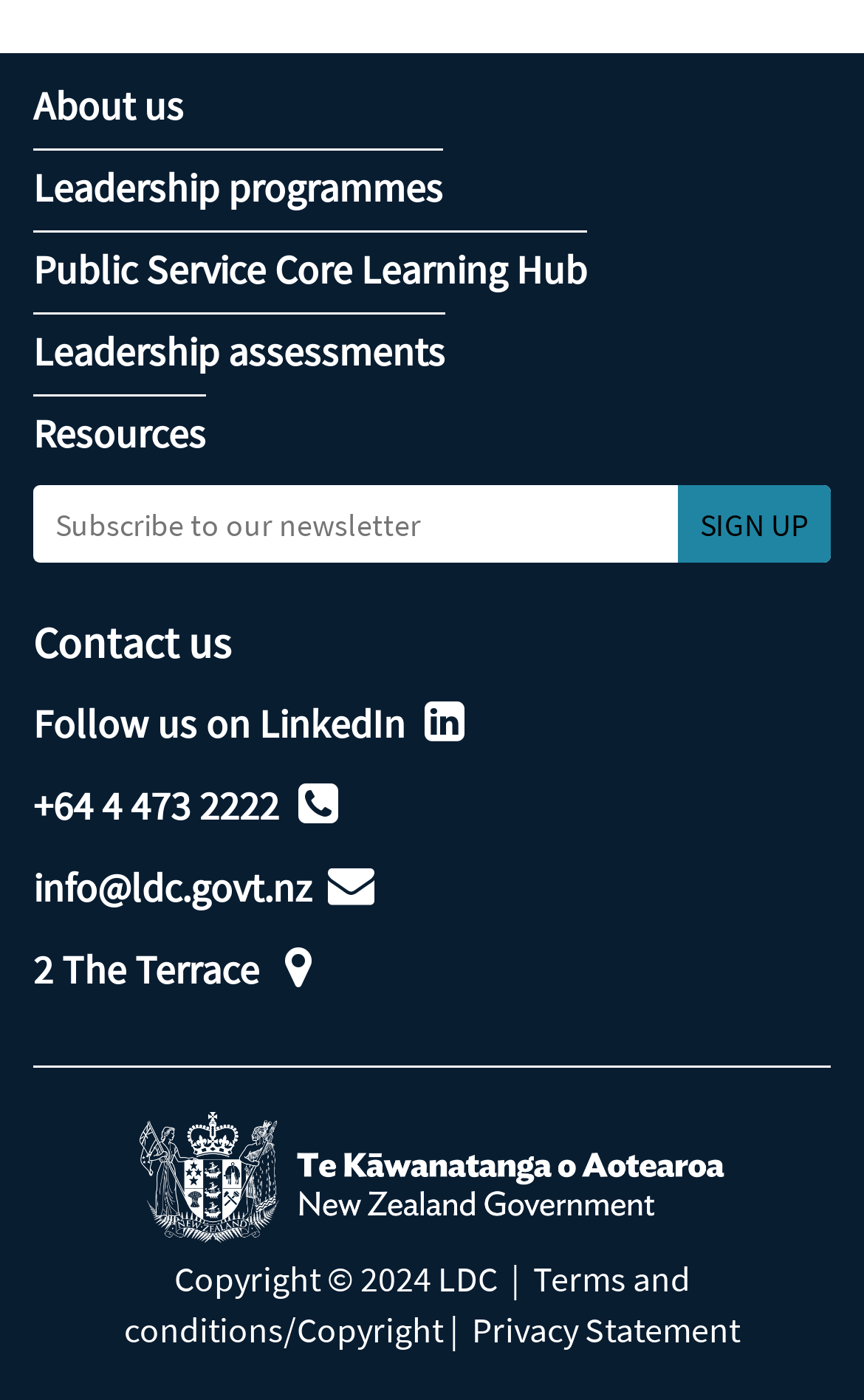Identify the bounding box for the given UI element using the description provided. Coordinates should be in the format (top-left x, top-left y, bottom-right x, bottom-right y) and must be between 0 and 1. Here is the description: Follow us on LinkedIn

[0.038, 0.498, 0.549, 0.535]